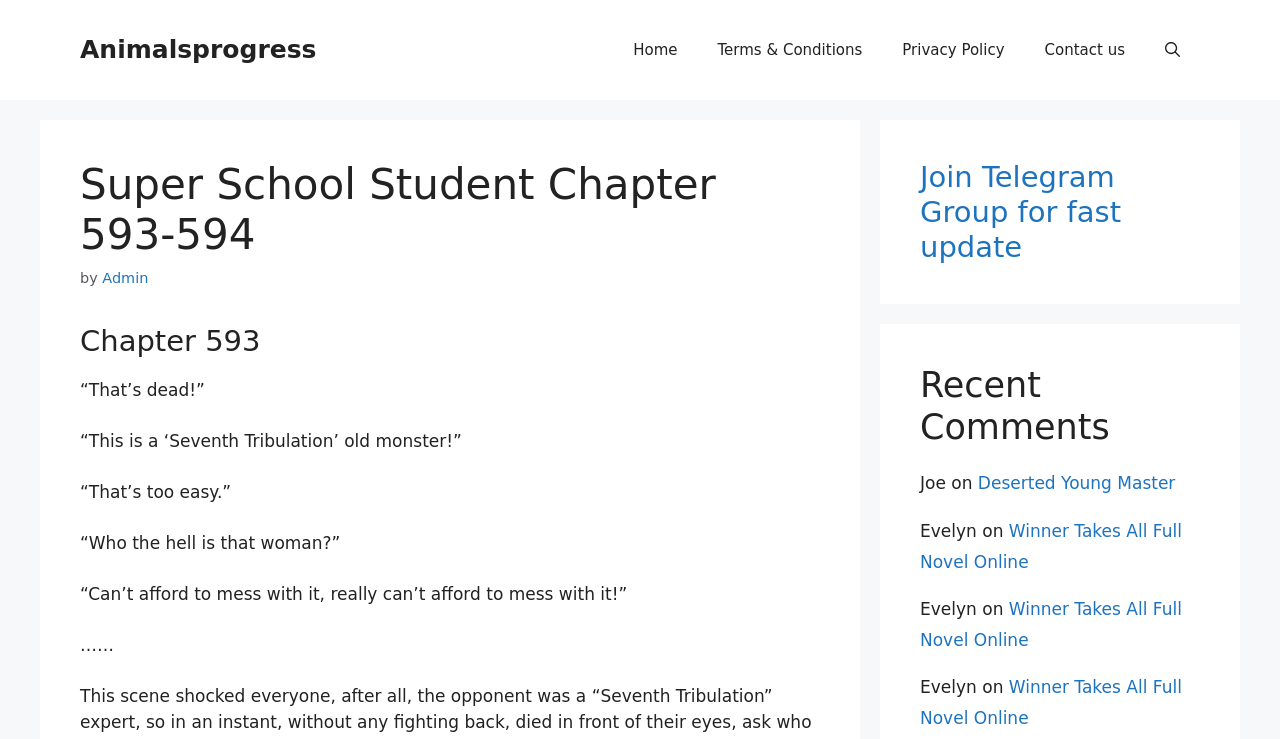Specify the bounding box coordinates of the area that needs to be clicked to achieve the following instruction: "Click the 'Home' link".

[0.479, 0.027, 0.545, 0.108]